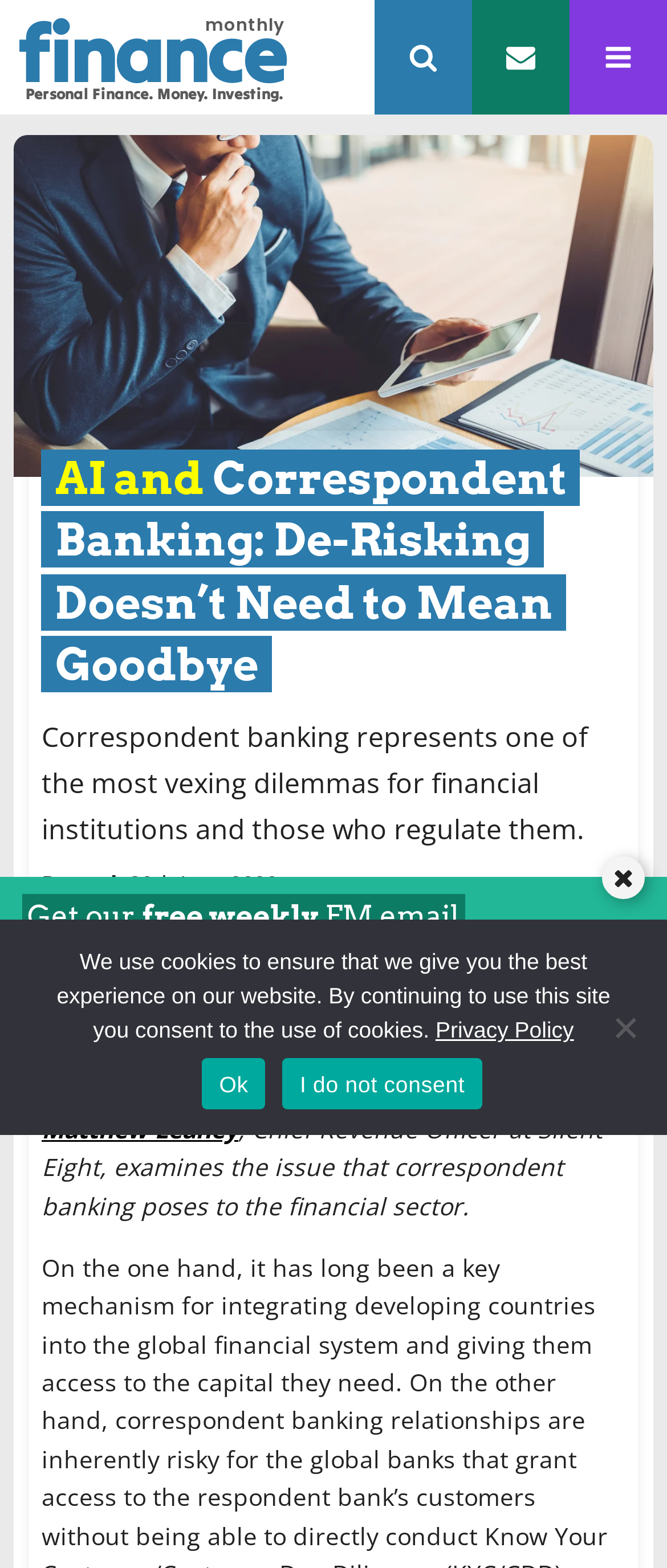What is the date of the article?
Using the image as a reference, give an elaborate response to the question.

I found the date of the article by looking at the text 'Posted:' and the adjacent text '30th June 2020' which indicates the date the article was posted.